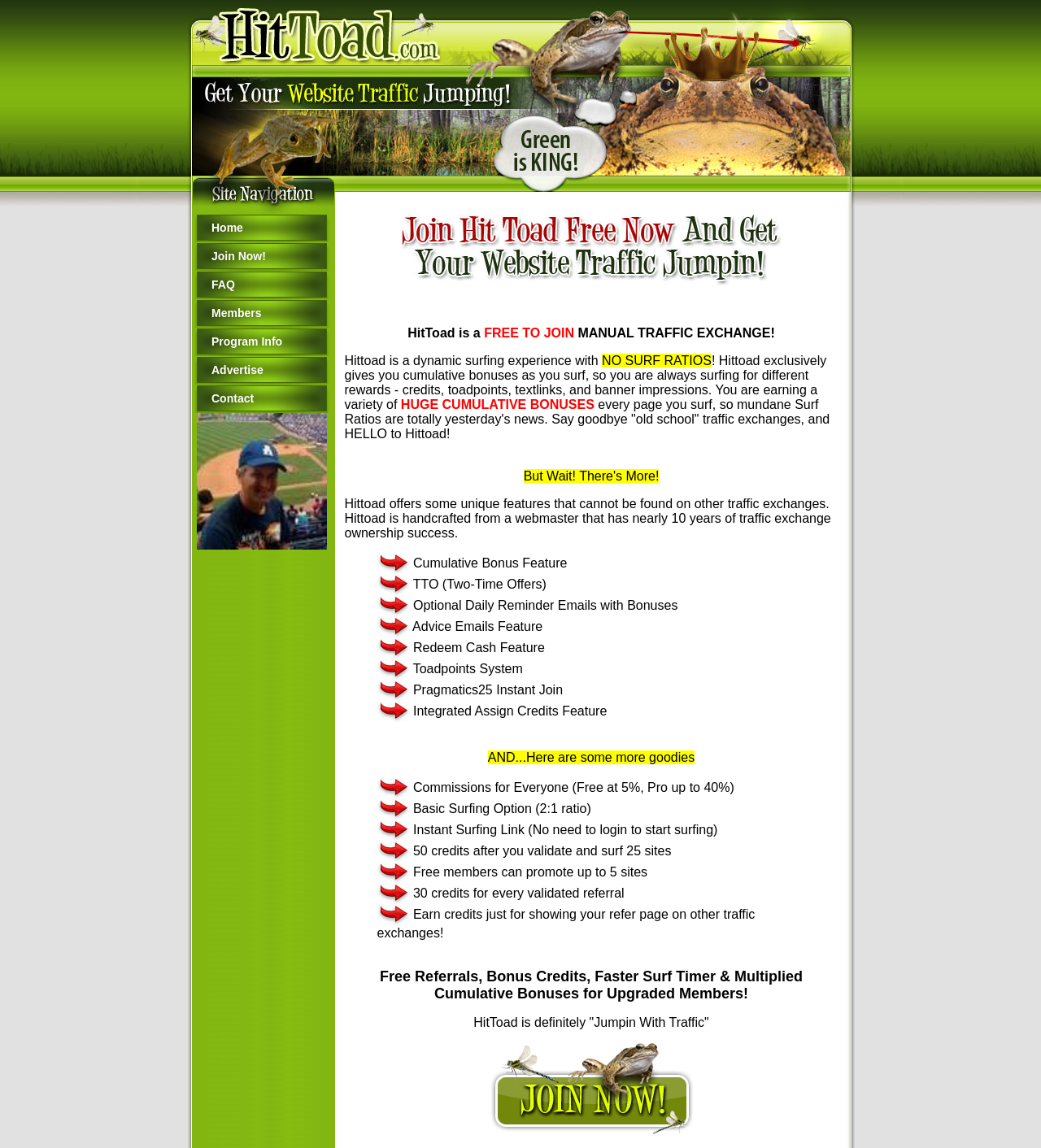How many credits do you get for every validated referral?
Kindly offer a comprehensive and detailed response to the question.

According to the static text element with the bounding box coordinates [0.393, 0.772, 0.6, 0.784], you get 30 credits for every validated referral.